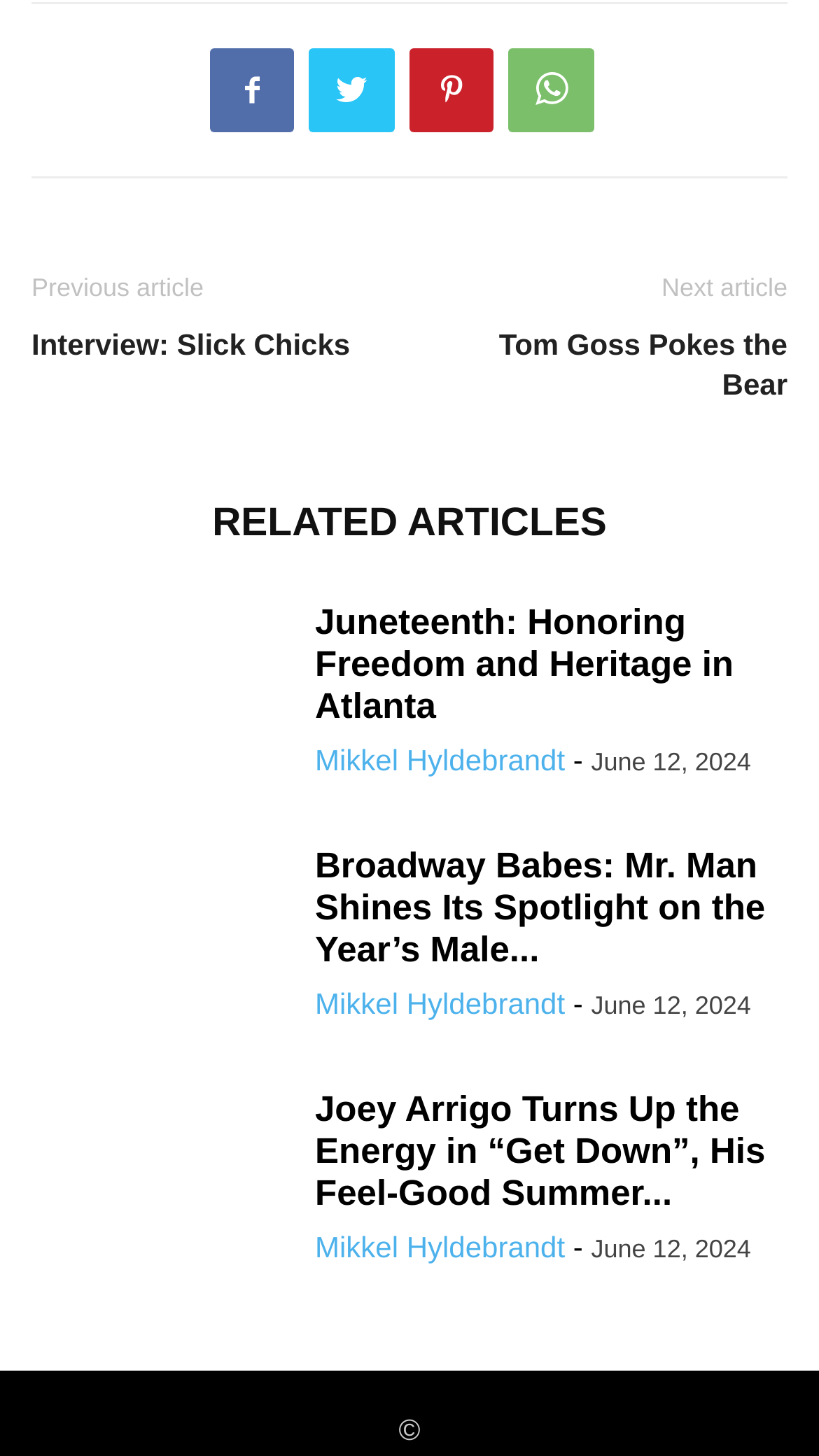Identify the bounding box coordinates of the specific part of the webpage to click to complete this instruction: "Check the article about Joey Arrigo".

[0.038, 0.749, 0.346, 0.878]